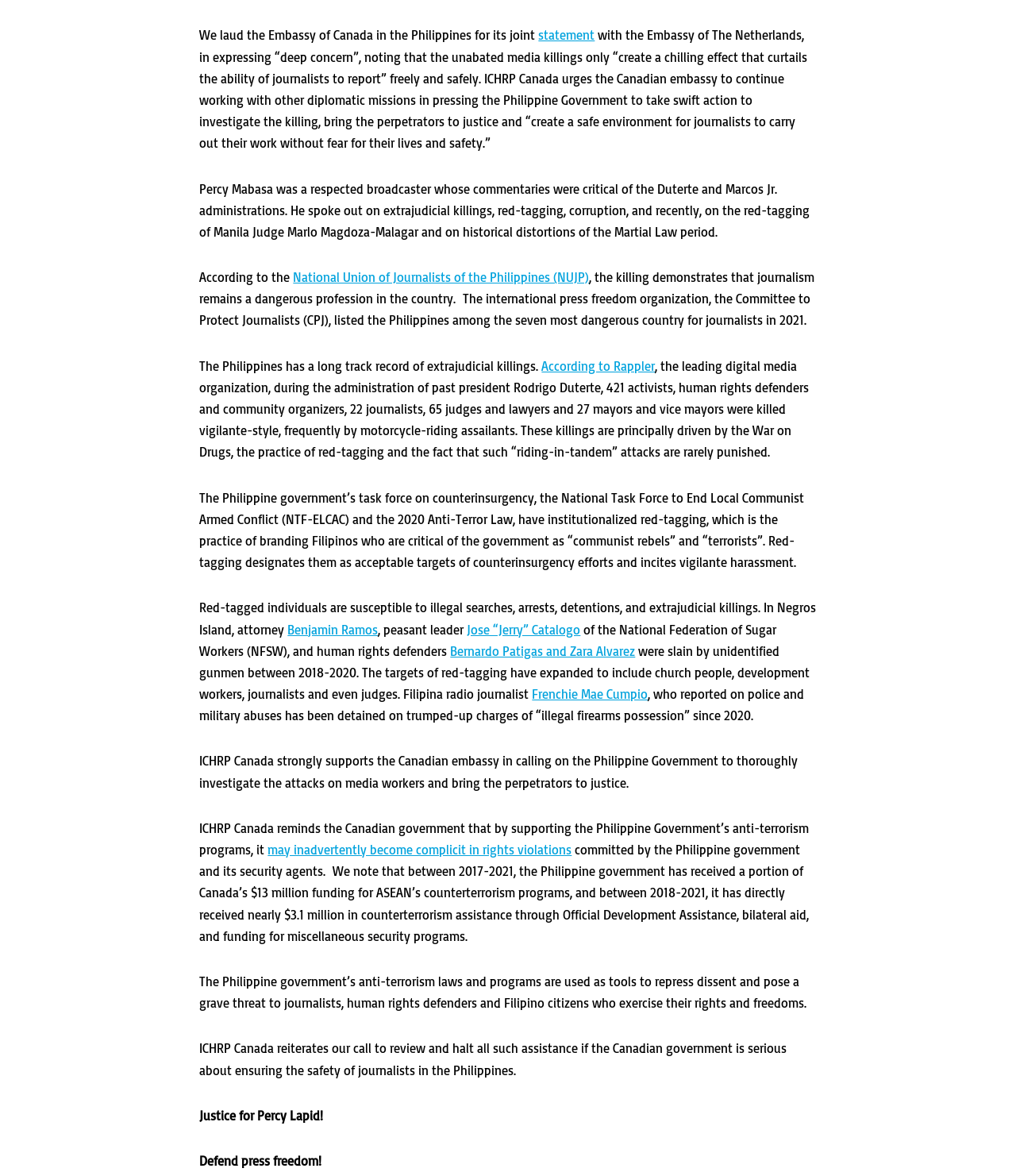Provide the bounding box coordinates of the UI element that matches the description: "January 8, 2015December 5, 2020".

None